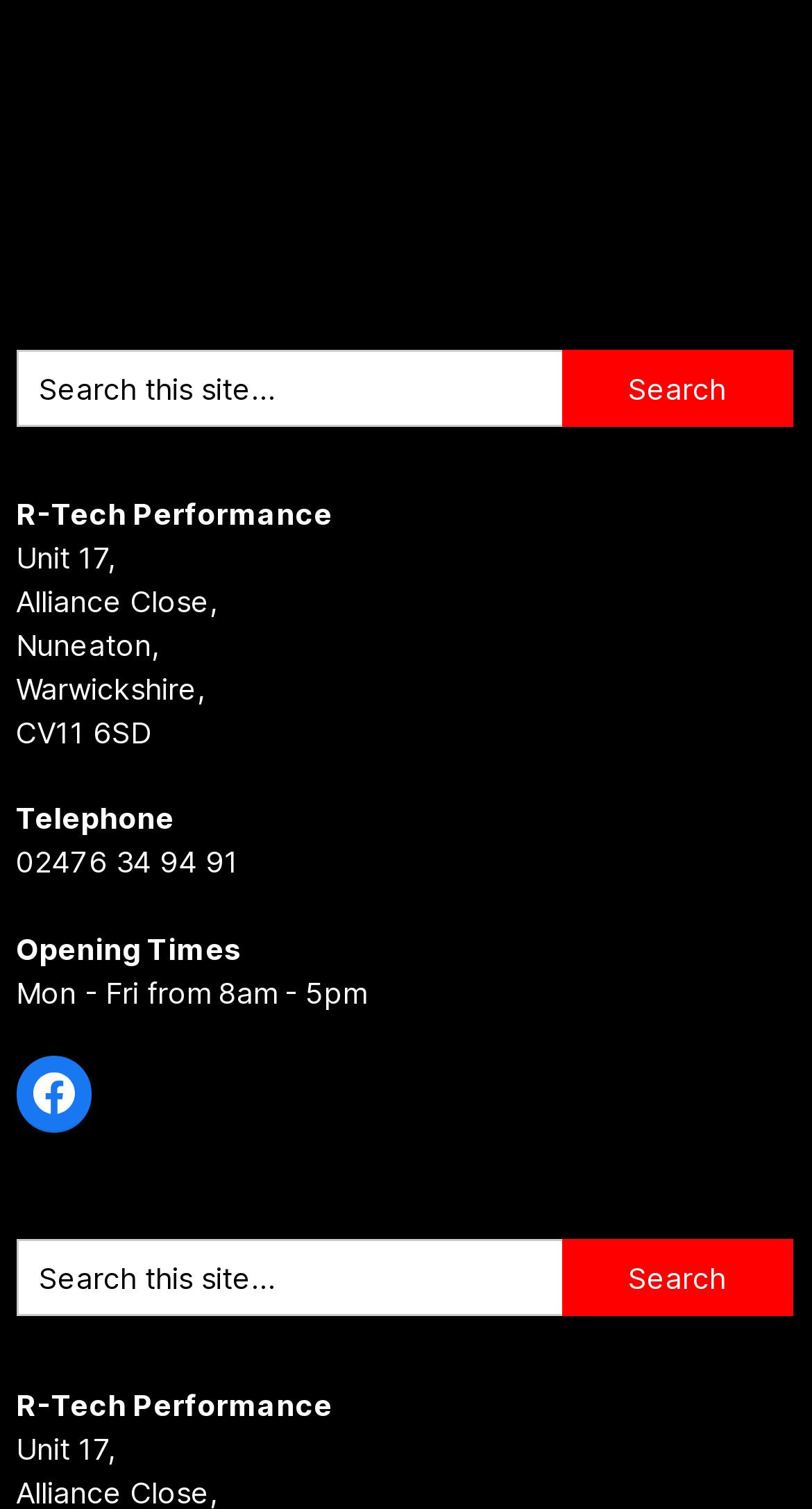What is the company name?
Using the image as a reference, answer with just one word or a short phrase.

R-Tech Performance